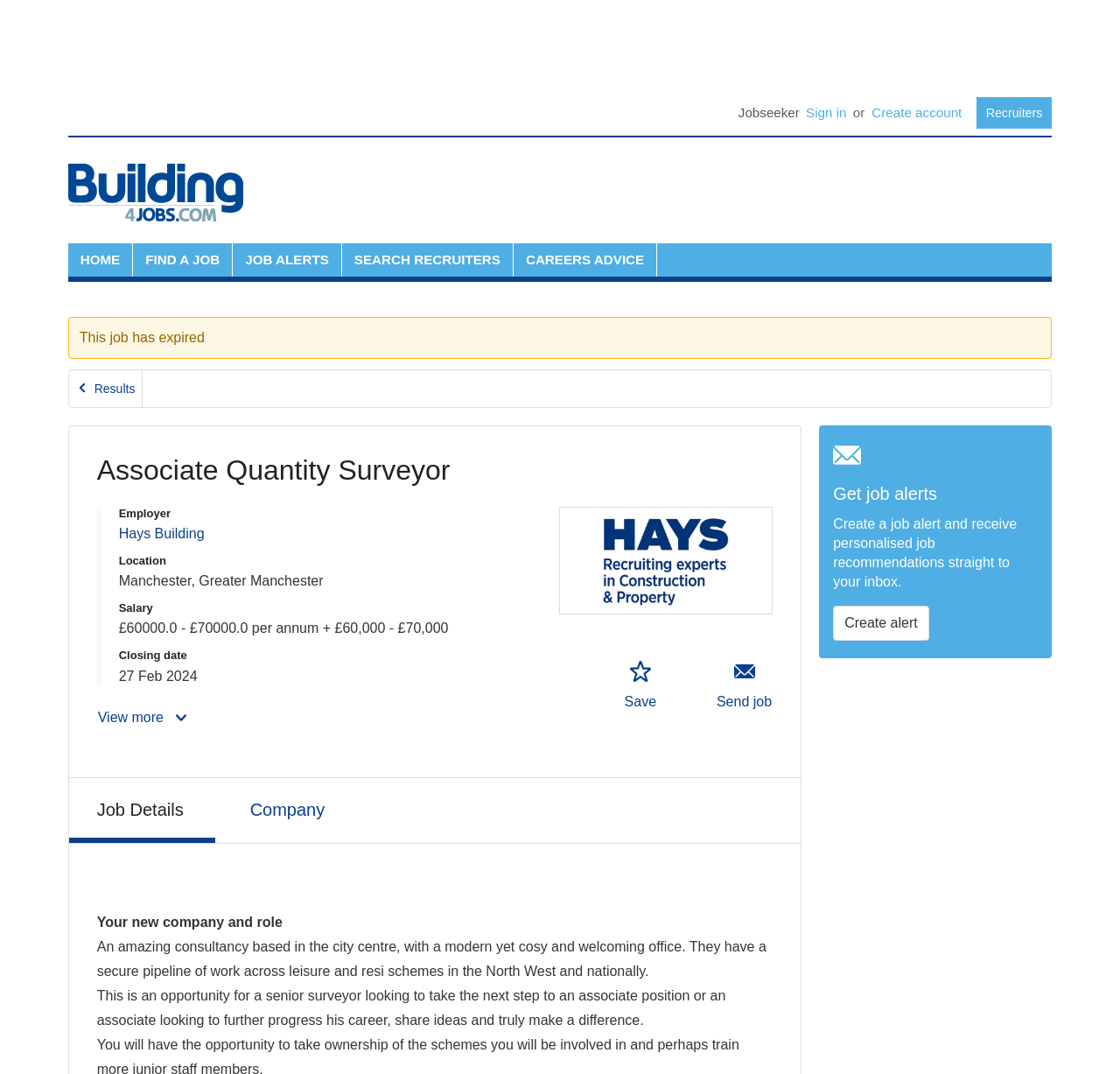What is the company name?
Answer the question with just one word or phrase using the image.

Hays Building